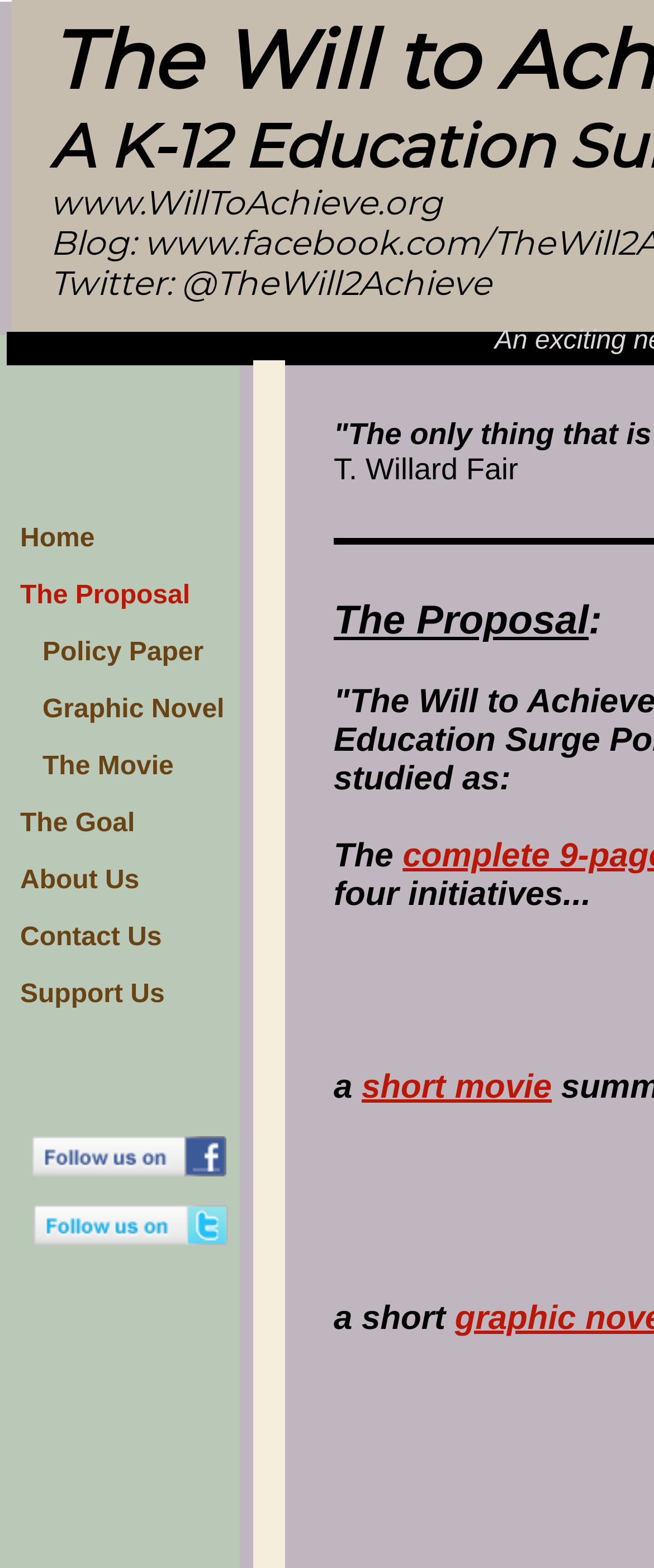Highlight the bounding box coordinates of the element you need to click to perform the following instruction: "Click the Support Us link."

[0.031, 0.617, 0.343, 0.653]